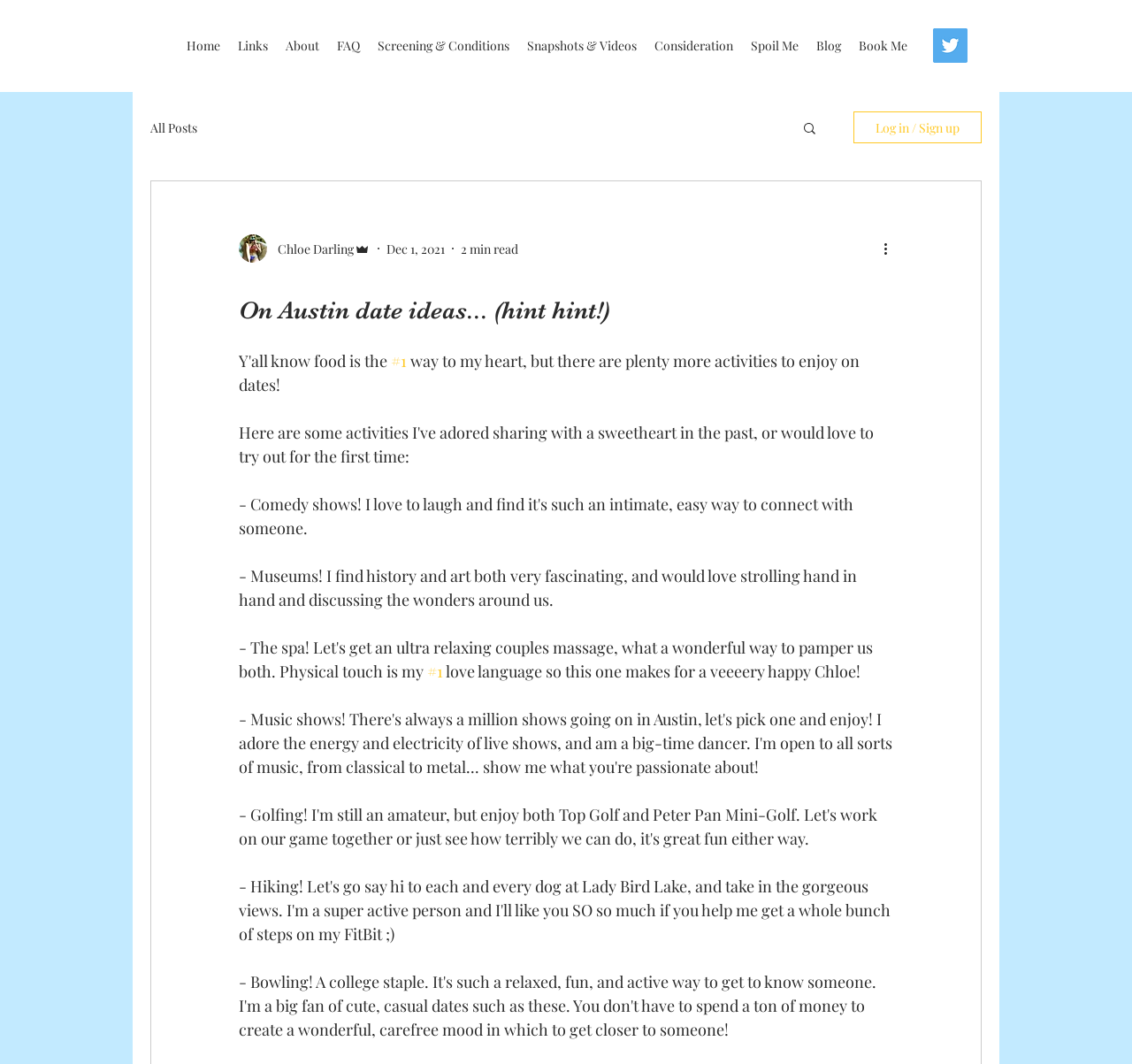Please identify the bounding box coordinates of the clickable area that will fulfill the following instruction: "Visit the Twitter page". The coordinates should be in the format of four float numbers between 0 and 1, i.e., [left, top, right, bottom].

[0.824, 0.027, 0.855, 0.059]